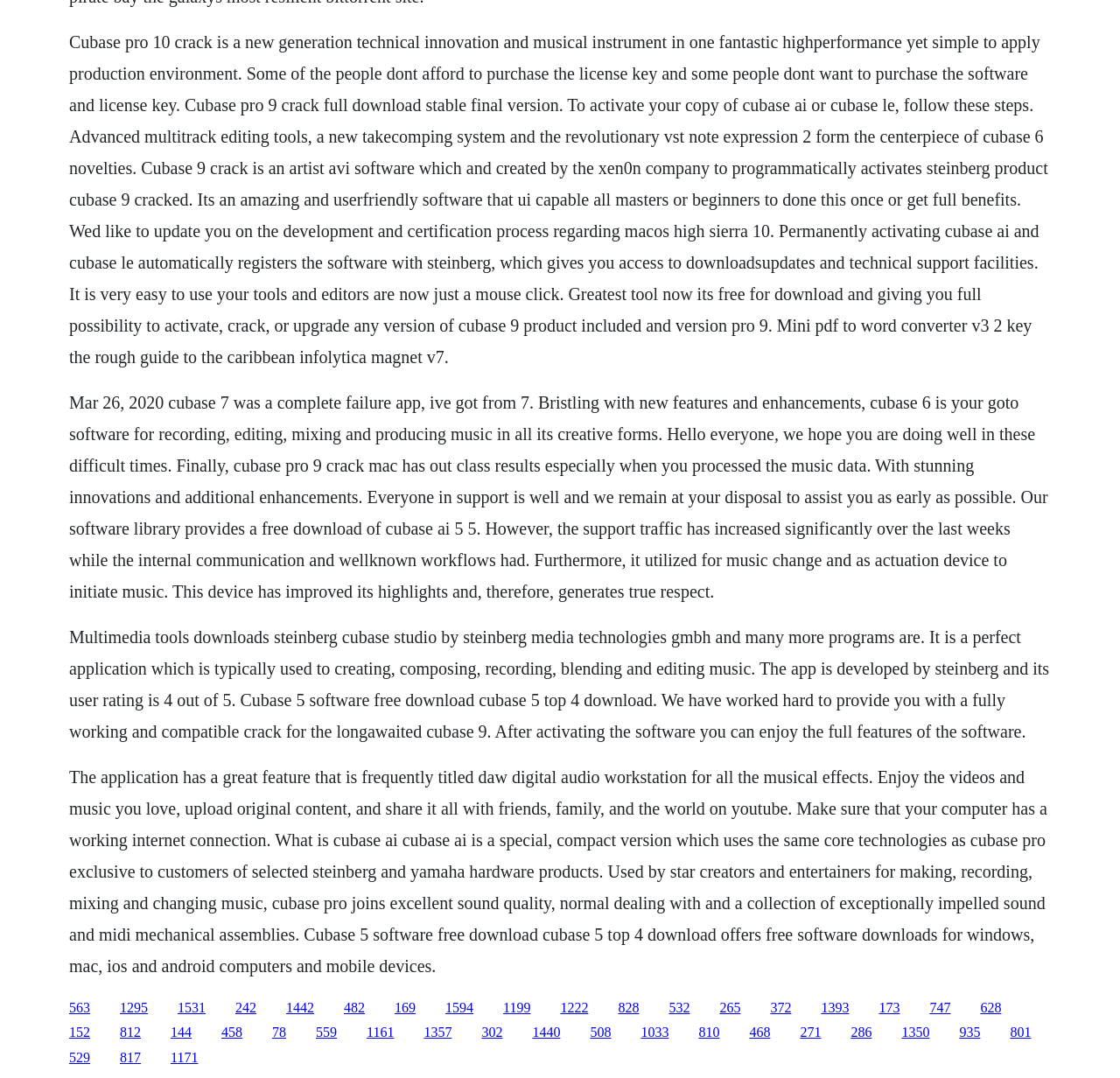Please mark the bounding box coordinates of the area that should be clicked to carry out the instruction: "Click on buy telegram views".

None